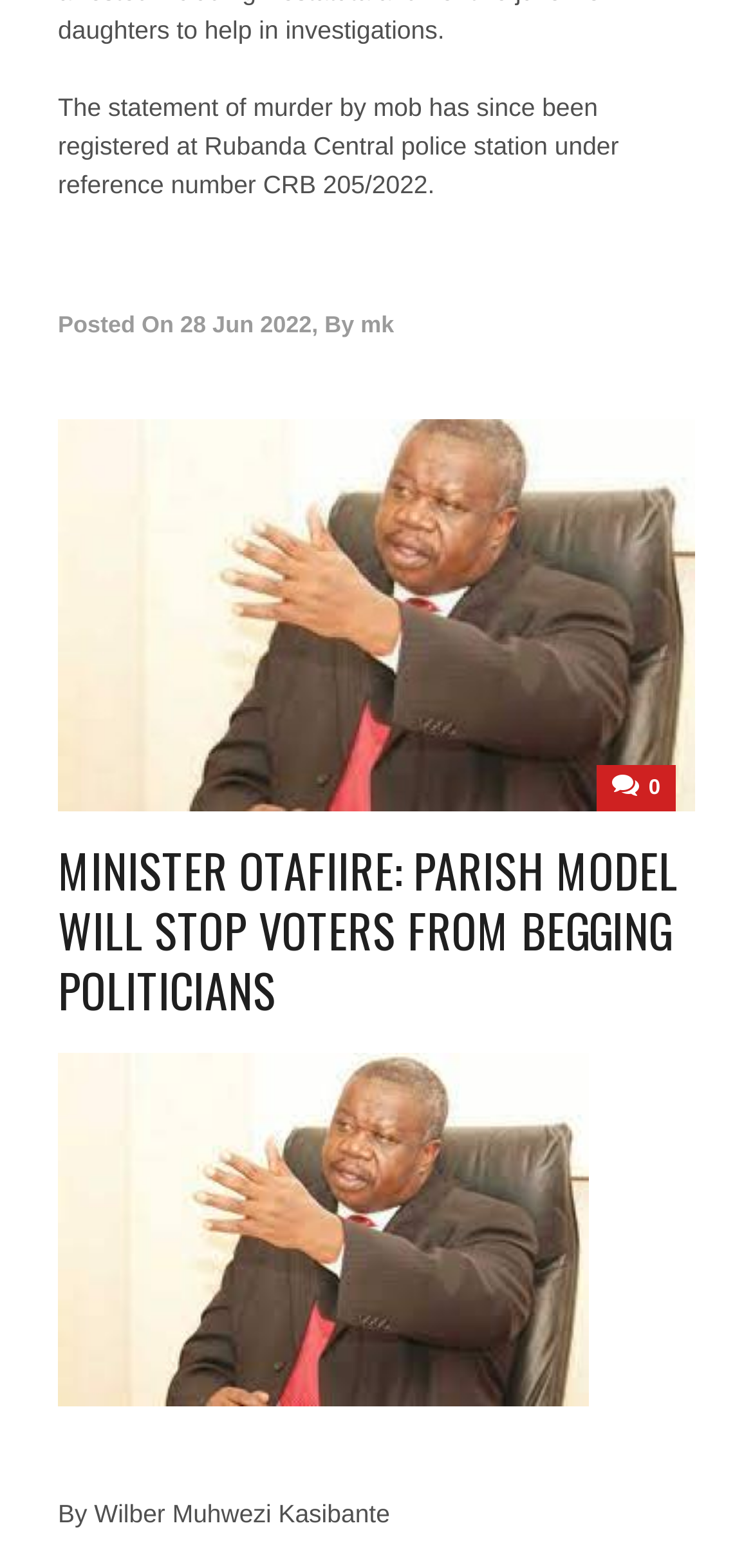What is the title of the article?
Using the image as a reference, answer the question with a short word or phrase.

MINISTER OTAFIIRE: PARISH MODEL WILL STOP VOTERS FROM BEGGING POLITICIANS